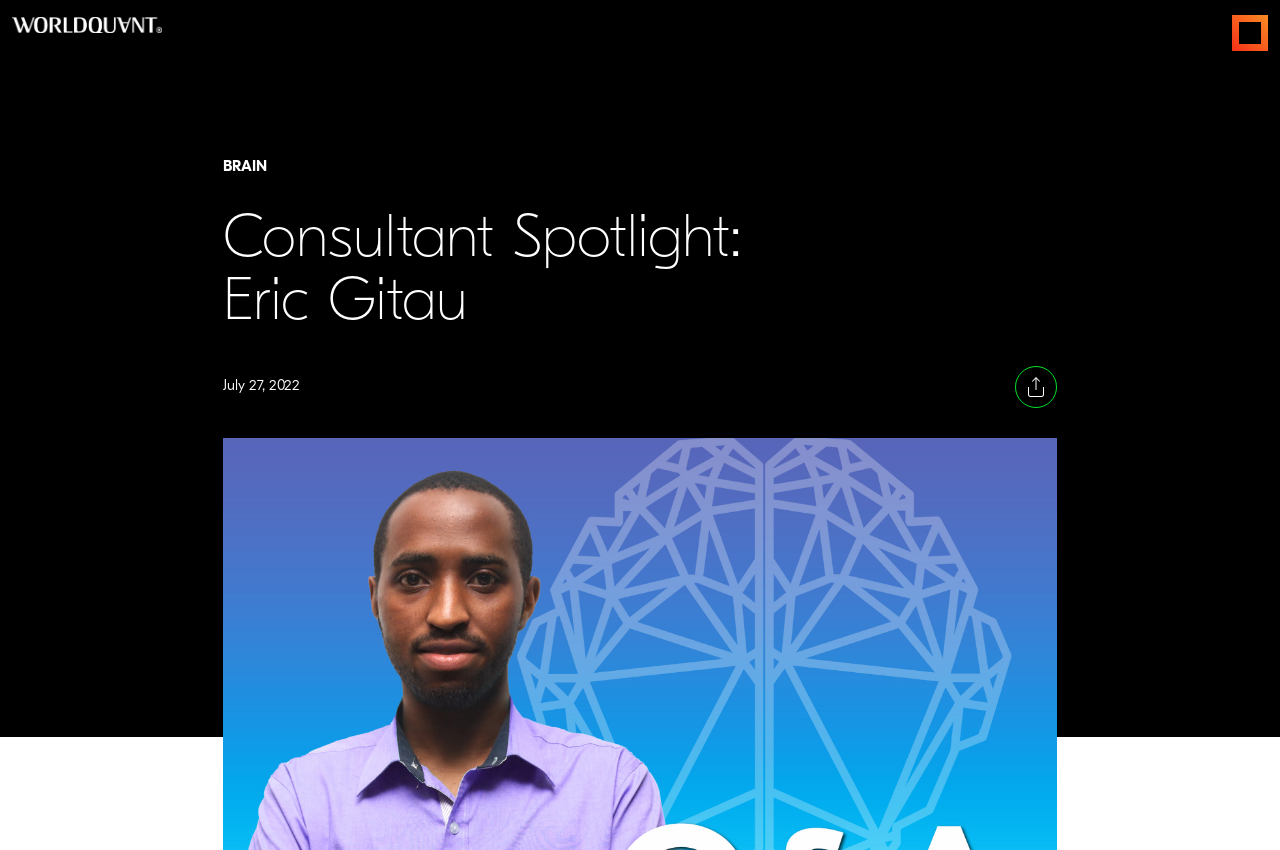For the element described, predict the bounding box coordinates as (top-left x, top-left y, bottom-right x, bottom-right y). All values should be between 0 and 1. Element description: share

[0.793, 0.431, 0.826, 0.48]